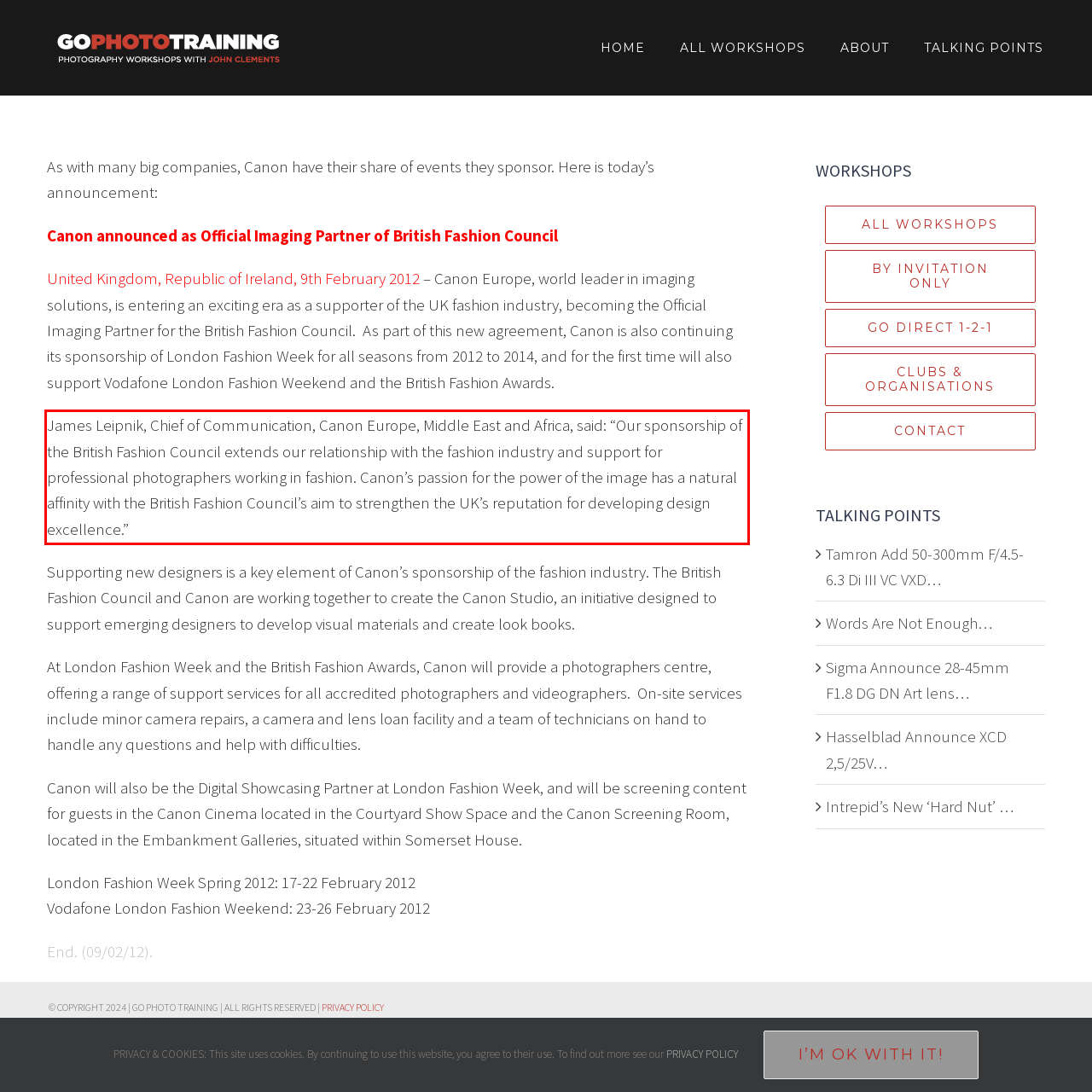Using the provided webpage screenshot, recognize the text content in the area marked by the red bounding box.

James Leipnik, Chief of Communication, Canon Europe, Middle East and Africa, said: “Our sponsorship of the British Fashion Council extends our relationship with the fashion industry and support for professional photographers working in fashion. Canon’s passion for the power of the image has a natural affinity with the British Fashion Council’s aim to strengthen the UK’s reputation for developing design excellence.”